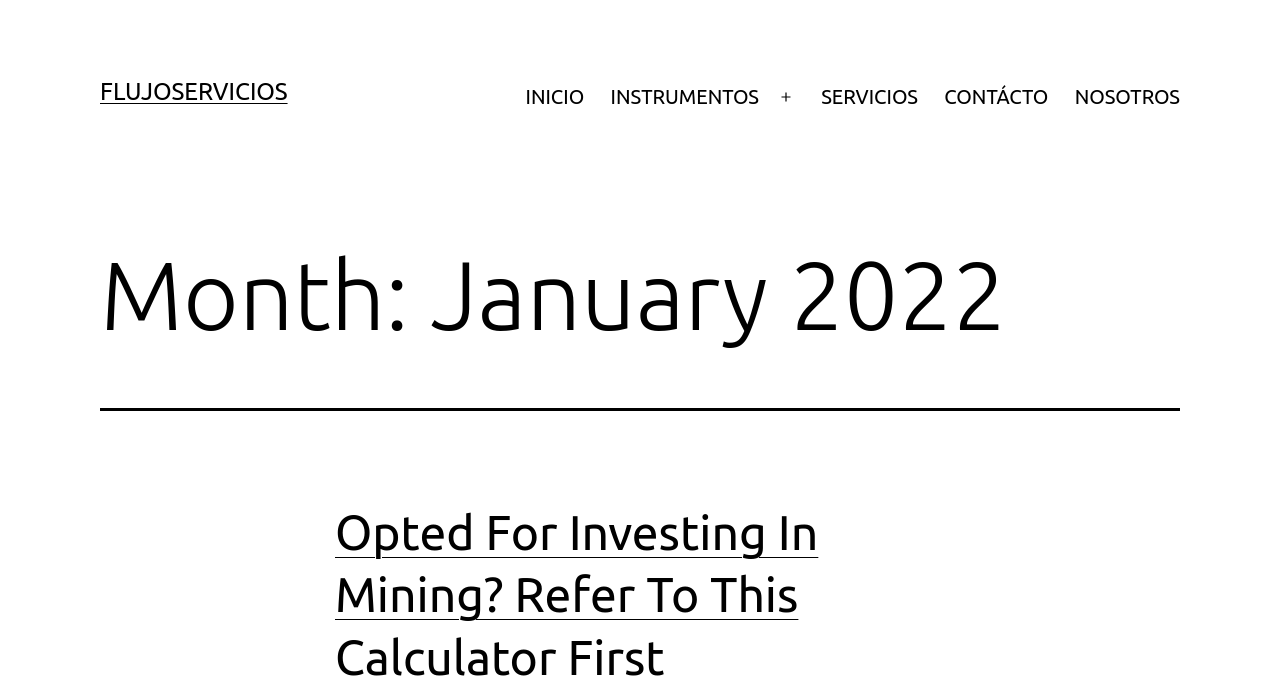Determine the bounding box coordinates of the UI element described by: "Open menu".

[0.597, 0.106, 0.631, 0.179]